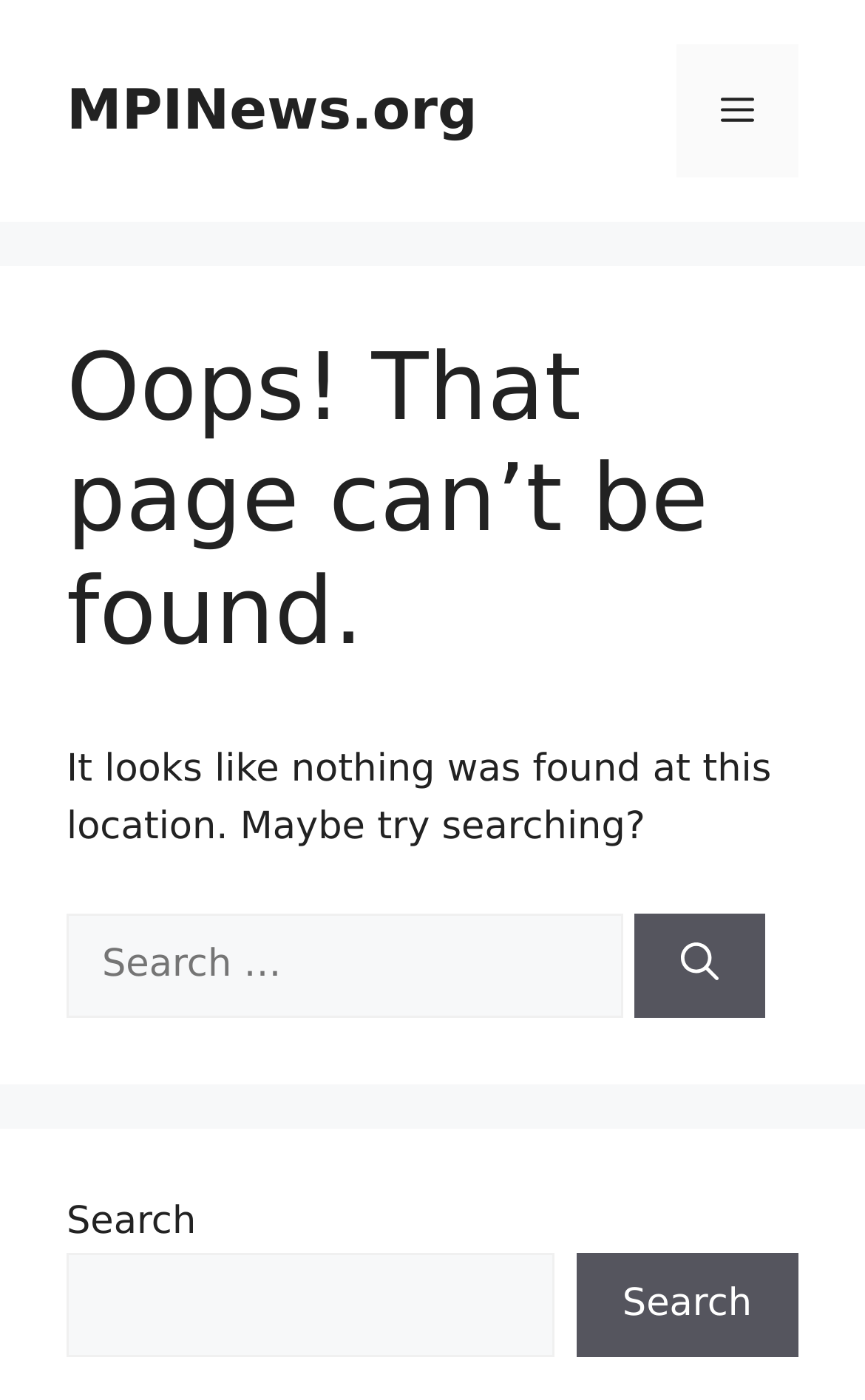Answer briefly with one word or phrase:
What is the purpose of the button with the text 'Menu'?

To toggle the navigation menu